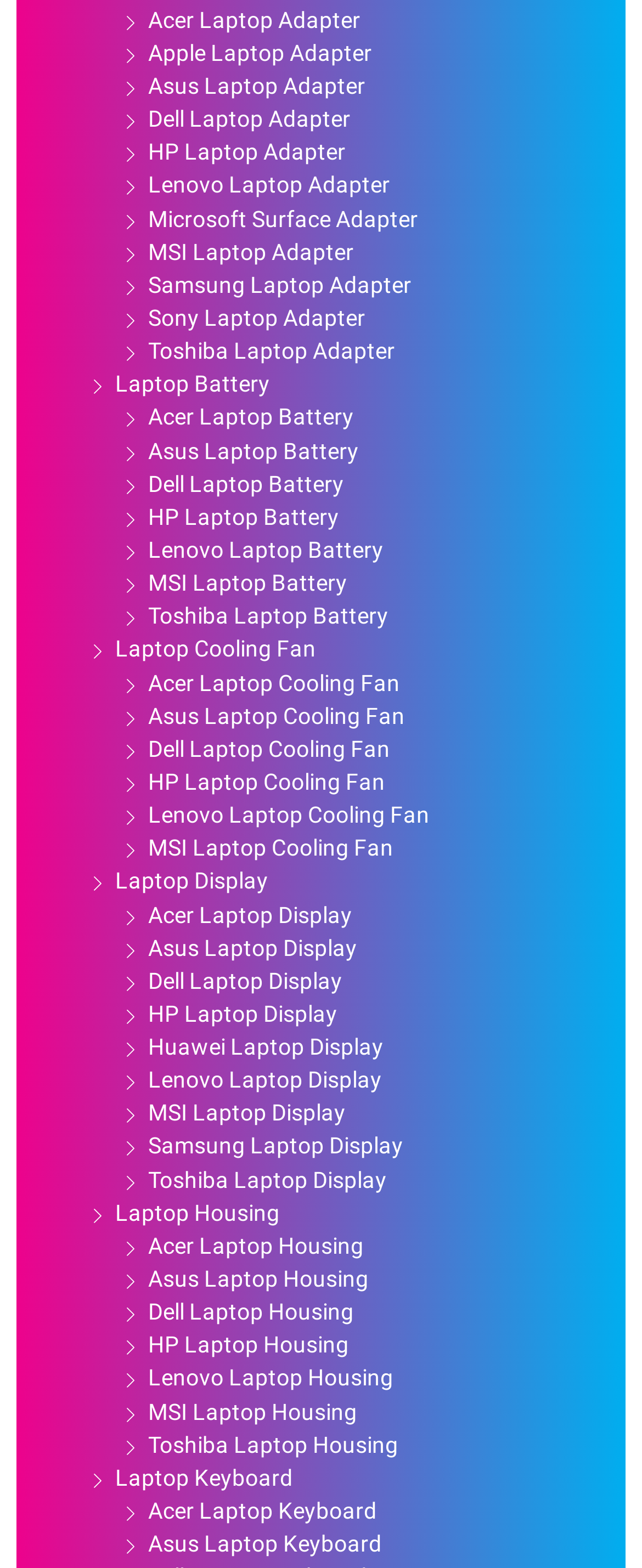Could you find the bounding box coordinates of the clickable area to complete this instruction: "Click on Acer Laptop Adapter"?

[0.231, 0.004, 0.562, 0.021]